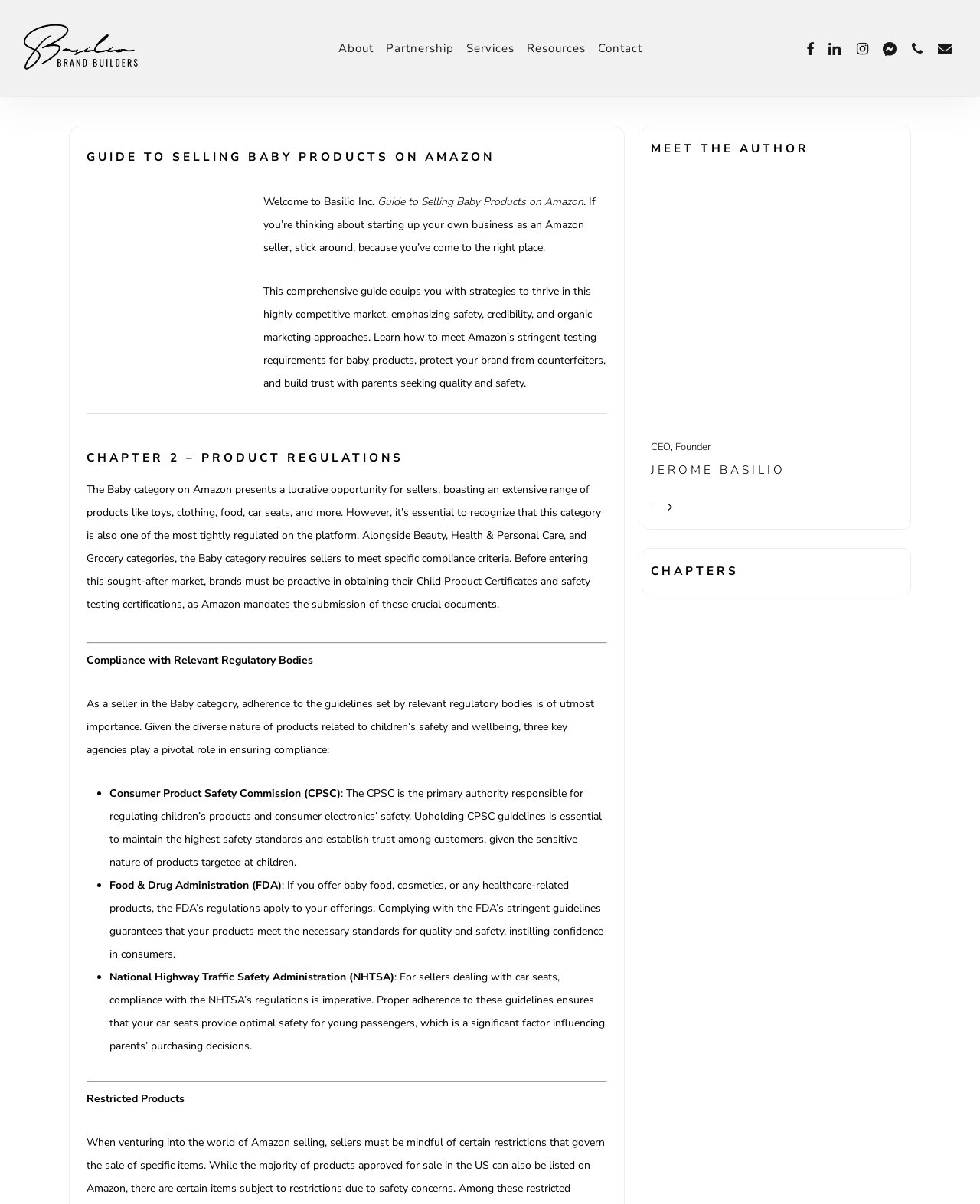Provide the bounding box coordinates of the HTML element described by the text: "alt="Basilio Inc | Brand Builders"". The coordinates should be in the format [left, top, right, bottom] with values between 0 and 1.

[0.022, 0.018, 0.148, 0.062]